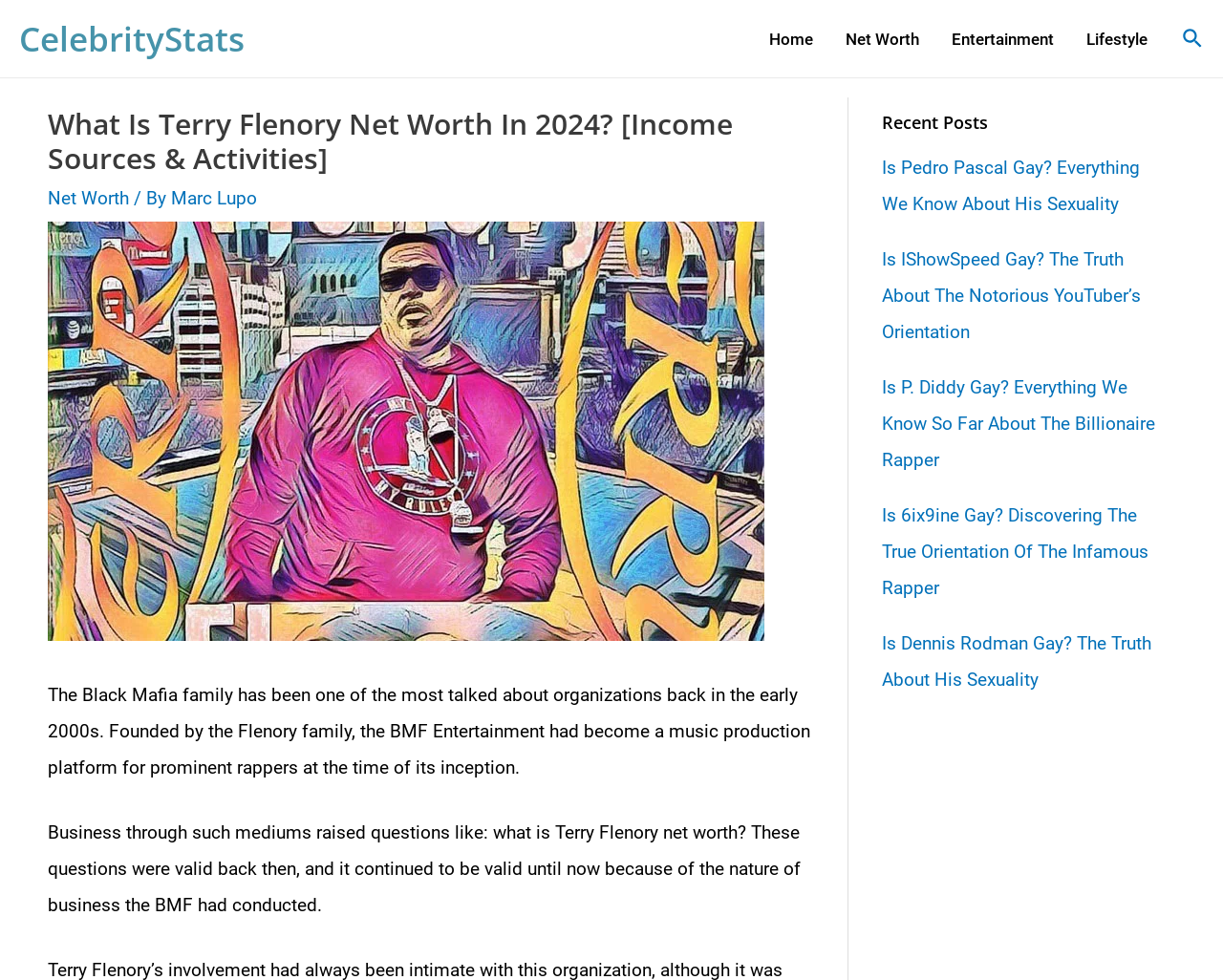Indicate the bounding box coordinates of the element that must be clicked to execute the instruction: "Click on the Home link". The coordinates should be given as four float numbers between 0 and 1, i.e., [left, top, right, bottom].

[0.616, 0.005, 0.678, 0.074]